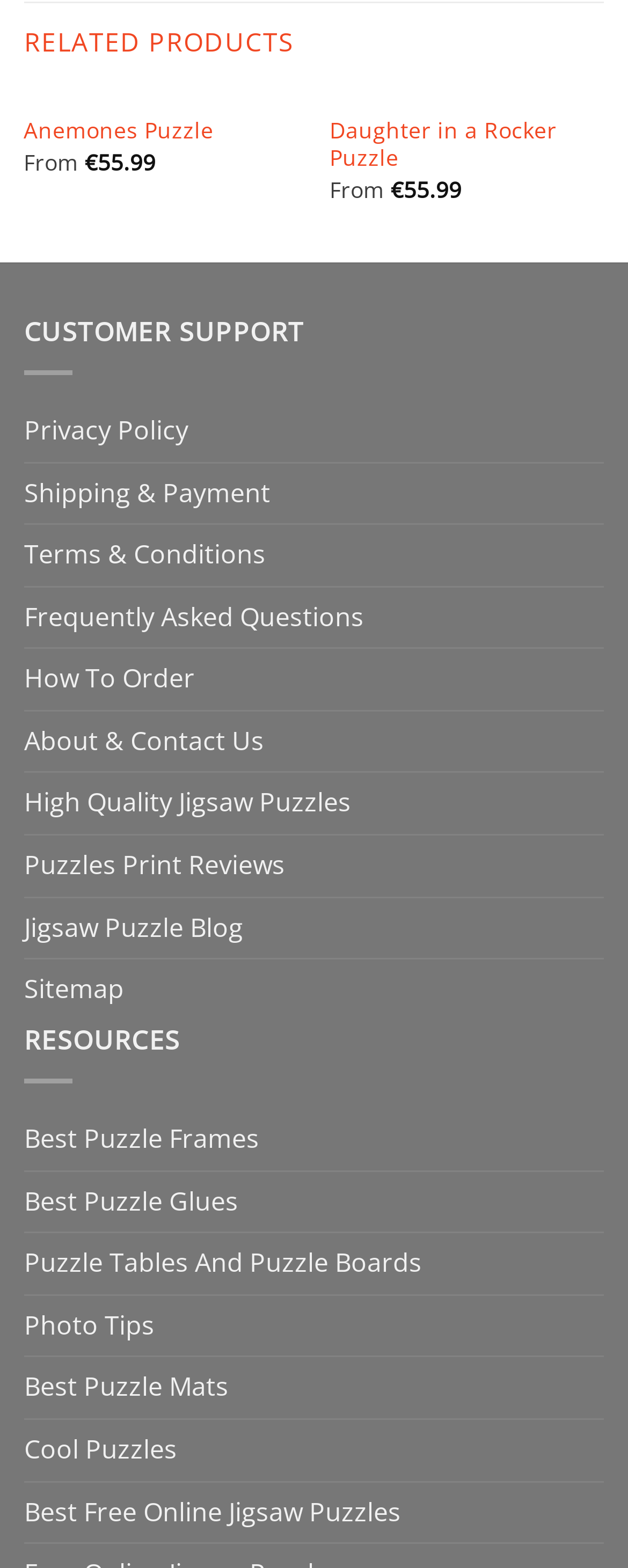What is the purpose of the 'CUSTOMER SUPPORT' section?
Please respond to the question thoroughly and include all relevant details.

The 'CUSTOMER SUPPORT' section provides links to various customer support resources, such as 'Privacy Policy', 'Shipping & Payment', and 'Frequently Asked Questions', indicating that its purpose is to provide support and information to customers.